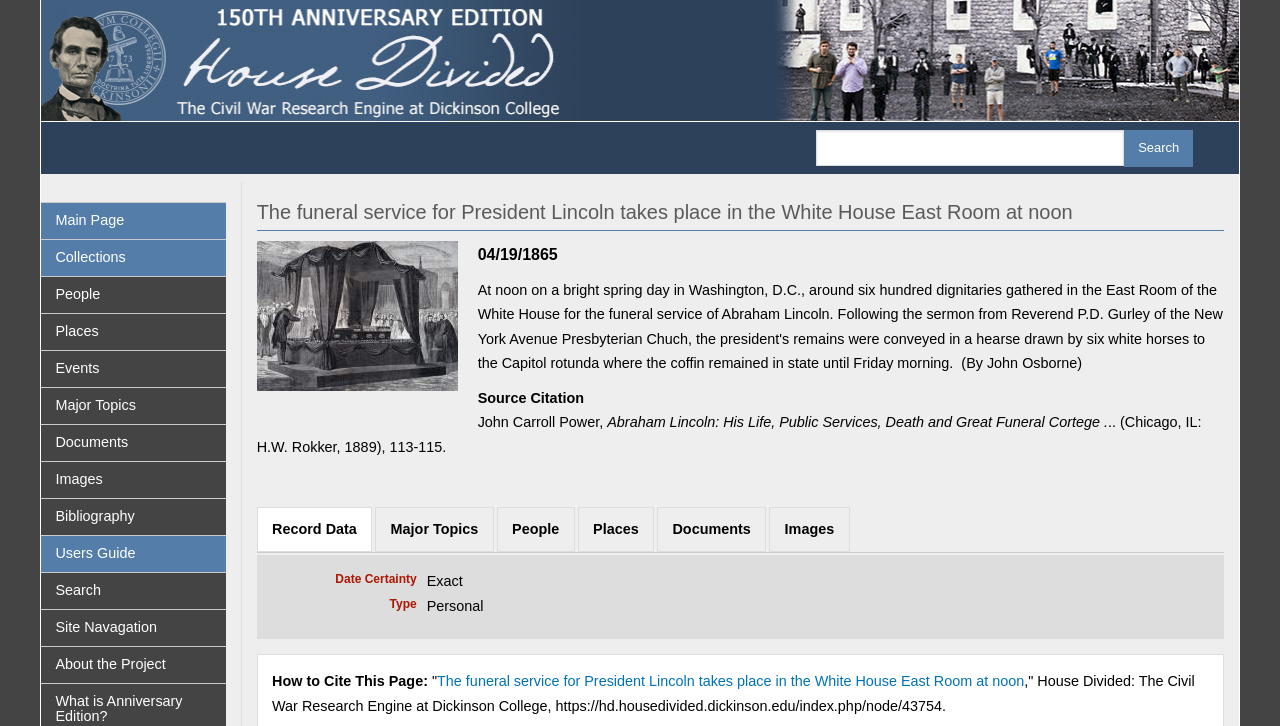Create a detailed summary of all the visual and textual information on the webpage.

This webpage is about the funeral service of President Lincoln, which took place in the White House East Room at noon. At the top left corner, there is a link to skip to the main content. Below it, there is a site header with a link to the home page, accompanied by a small image. 

On the top right side, there is a search bar with a button. Below the search bar, there is a heading that repeats the title of the webpage. 

The main content of the webpage is an article about President Lincoln's funeral service. It features an image of the funeral service, which is an artist's impression from April 19, 1865. The image is positioned on the left side of the article, taking up about a quarter of the page's width. 

Below the image, there is a time stamp indicating the date of the event, April 19, 1865. Following the time stamp, there are several lines of text providing source citations, including the author and publication details. 

On the same level as the image, there are several links to related topics, including Record Data, Major Topics, People, Places, Documents, and Images. These links are arranged horizontally, taking up about half of the page's width.

Further down the page, there is a details section that provides additional information about the event, including the date certainty and type. 

At the bottom of the page, there is a section on how to cite the page, with a link to the main page and a static text providing the citation details.

On the left side of the page, there are several links to other sections of the website, including the main page, collections, people, places, events, major topics, documents, images, bibliography, user's guide, search, site navigation, and about the project. These links are arranged vertically, taking up about a quarter of the page's width.